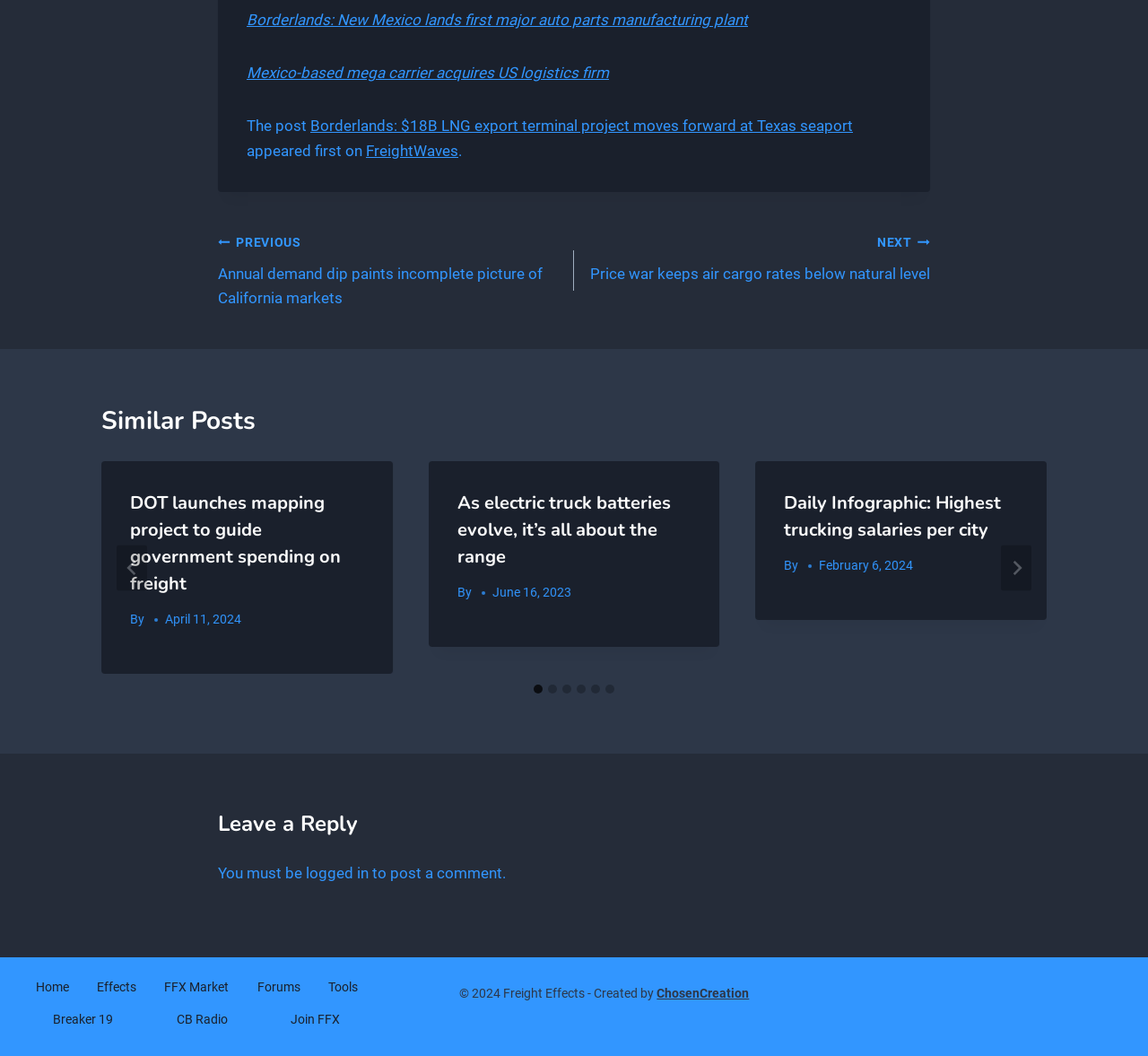Please determine the bounding box coordinates, formatted as (top-left x, top-left y, bottom-right x, bottom-right y), with all values as floating point numbers between 0 and 1. Identify the bounding box of the region described as: NRC Handelsblad

None